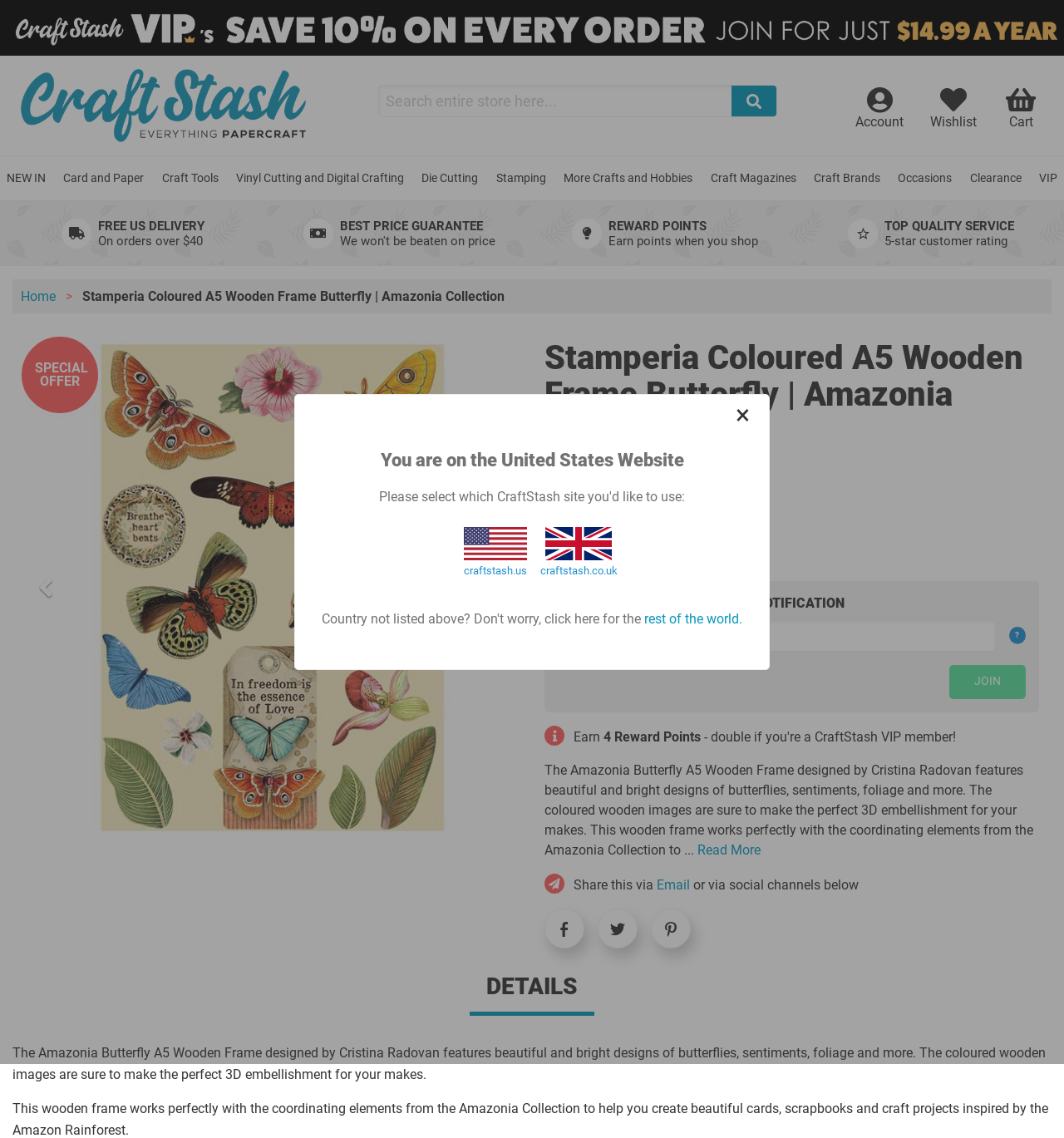What is the current availability of the product?
Identify the answer in the screenshot and reply with a single word or phrase.

OUT OF STOCK